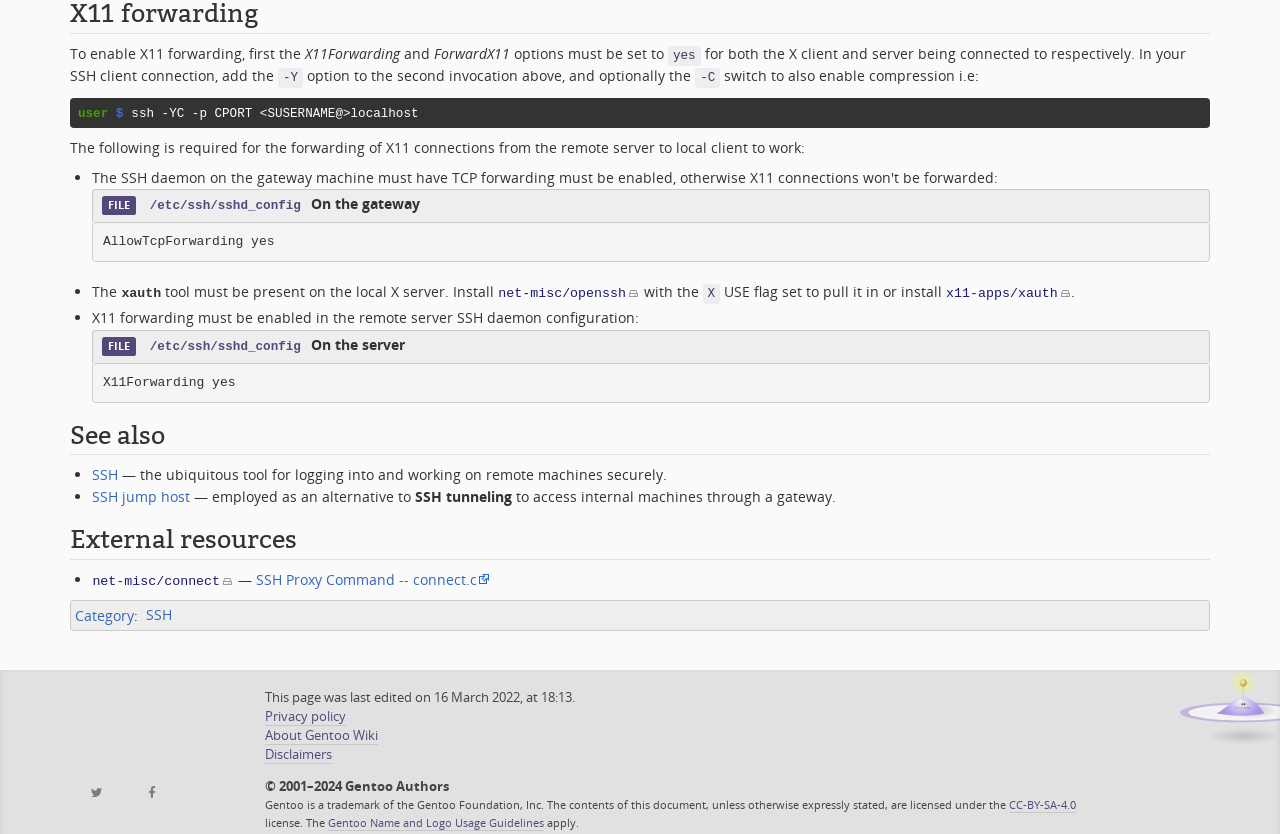What is the purpose of the xauth tool?
Using the visual information from the image, give a one-word or short-phrase answer.

To enable X11 connections